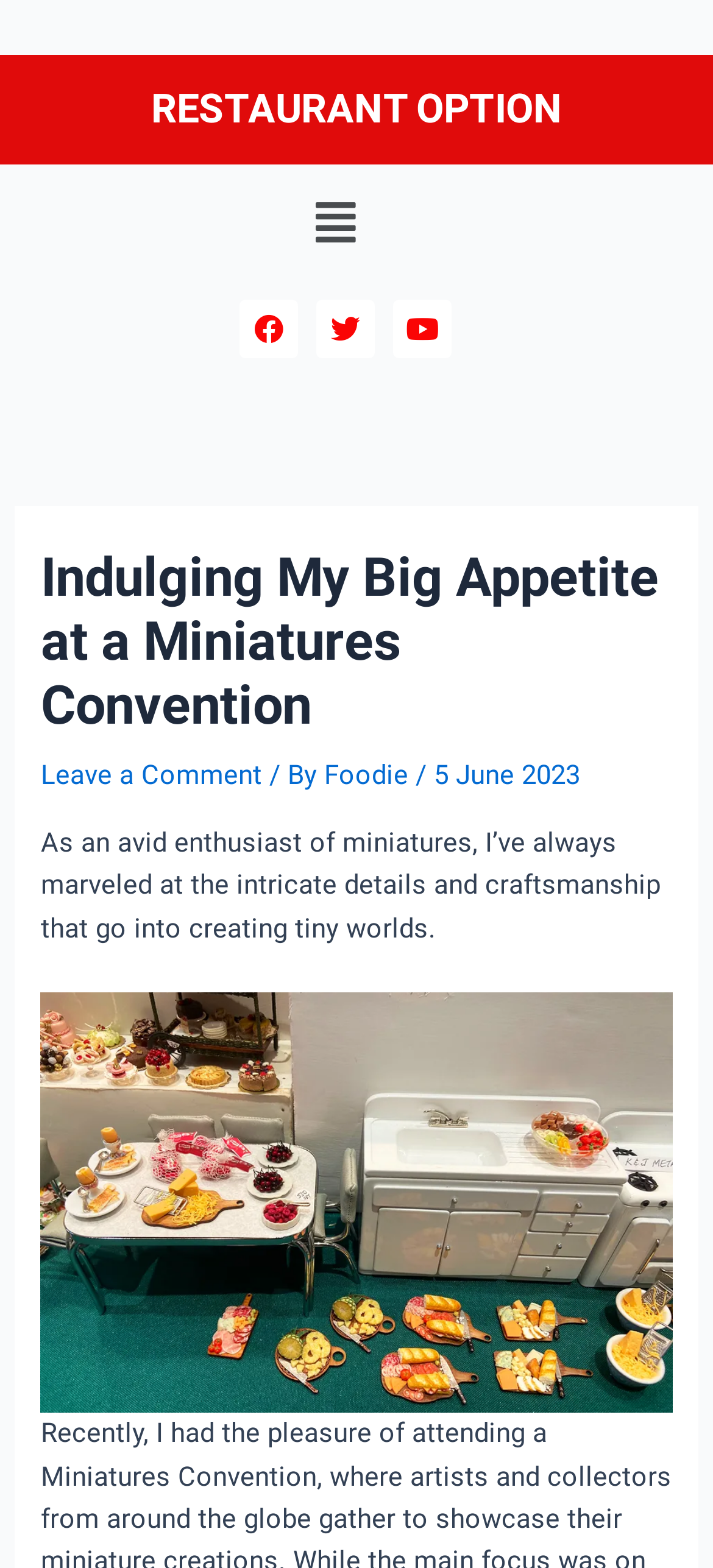Detail the various sections and features present on the webpage.

The webpage appears to be a blog post about a miniatures convention, with a focus on the restaurant option. At the top of the page, there is a large heading that reads "RESTAURANT OPTION" in bold font, with a link underneath it. To the right of the heading, there is a button labeled "Menu" with an arrow icon, which suggests that it may expand to show a menu when clicked.

Below the heading, there is a section with a smaller heading that reads "Indulging My Big Appetite at a Miniatures Convention". This section contains a link to leave a comment, the author's name "Foodie", and the date "5 June 2023". 

The main content of the page is a paragraph of text that describes the author's enthusiasm for miniatures, marveling at the intricate details and craftsmanship that go into creating tiny worlds. This text is positioned below the heading and author information.

At the bottom of the page, there is a large figure or image that takes up most of the width of the page, likely showcasing a miniature or a scene from the convention.